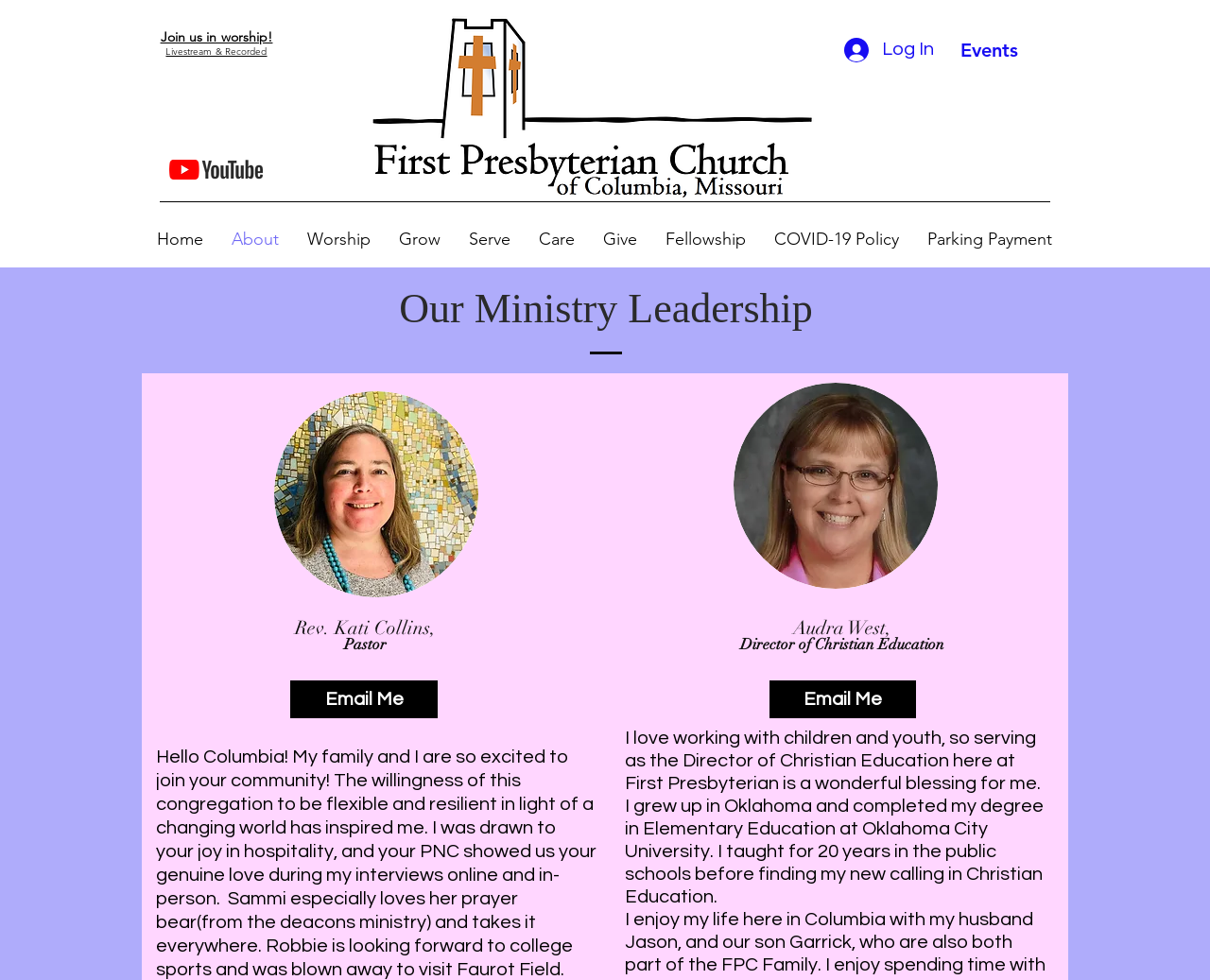Give a one-word or short-phrase answer to the following question: 
What is the topic of the heading 'Join us in worship! Livestream & Recorded'?

Worship